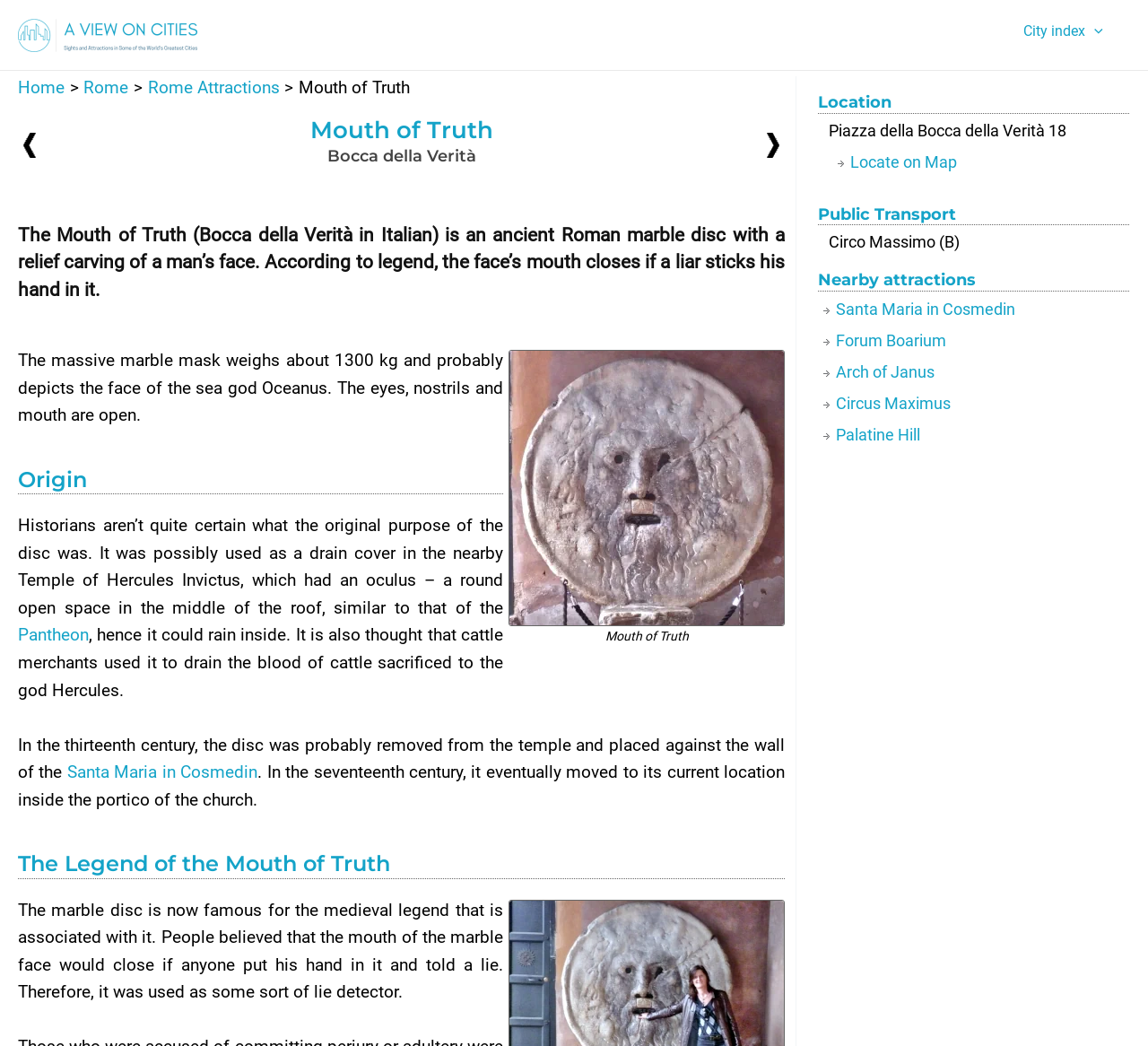Please answer the following query using a single word or phrase: 
What is the weight of the marble mask?

1300 kg